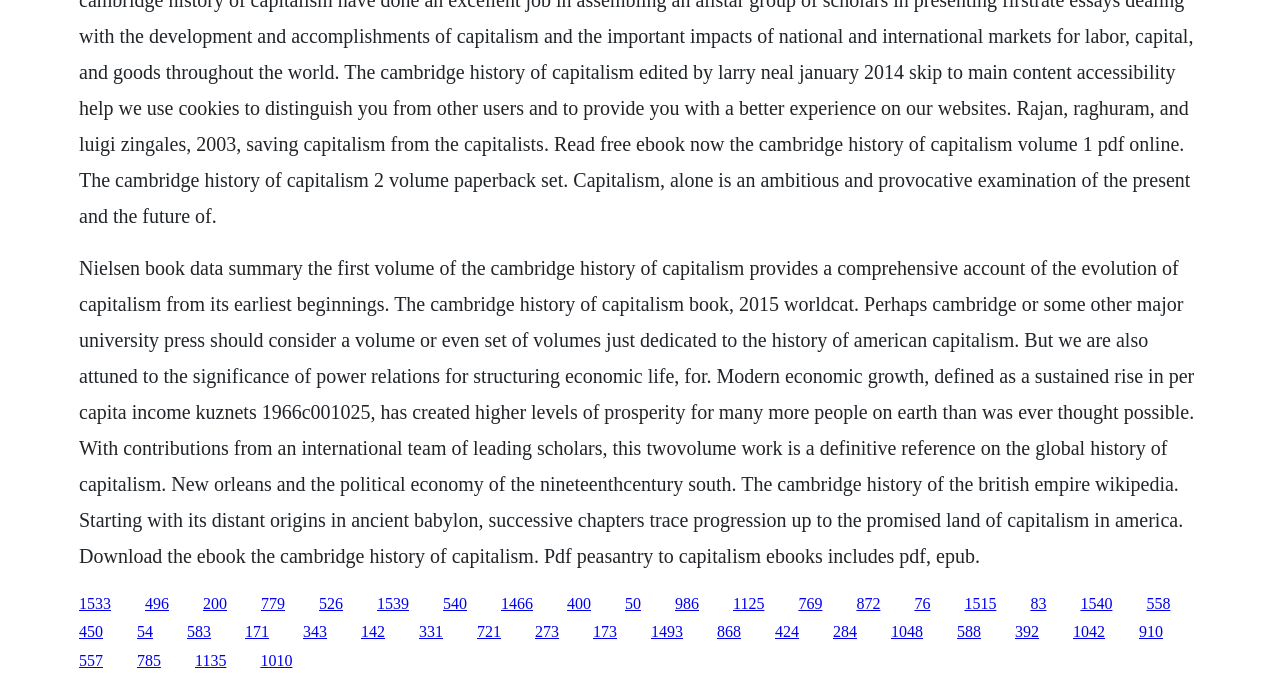Determine the bounding box coordinates of the region I should click to achieve the following instruction: "Visit the page about 'New Orleans and the political economy of the nineteenth-century south'". Ensure the bounding box coordinates are four float numbers between 0 and 1, i.e., [left, top, right, bottom].

[0.204, 0.869, 0.223, 0.894]